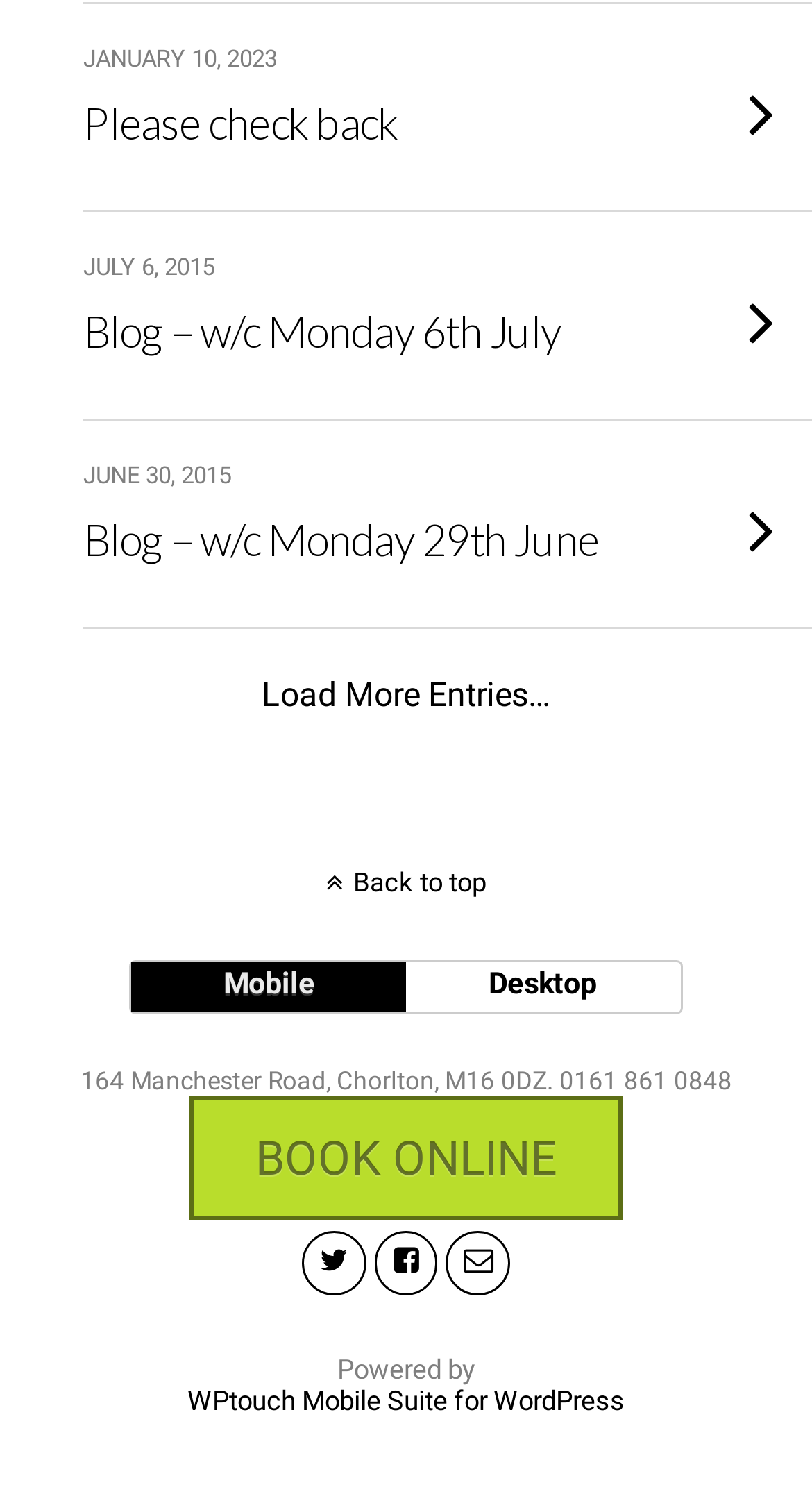Using the provided description: "BOOK ONLINE", find the bounding box coordinates of the corresponding UI element. The output should be four float numbers between 0 and 1, in the format [left, top, right, bottom].

[0.232, 0.738, 0.768, 0.822]